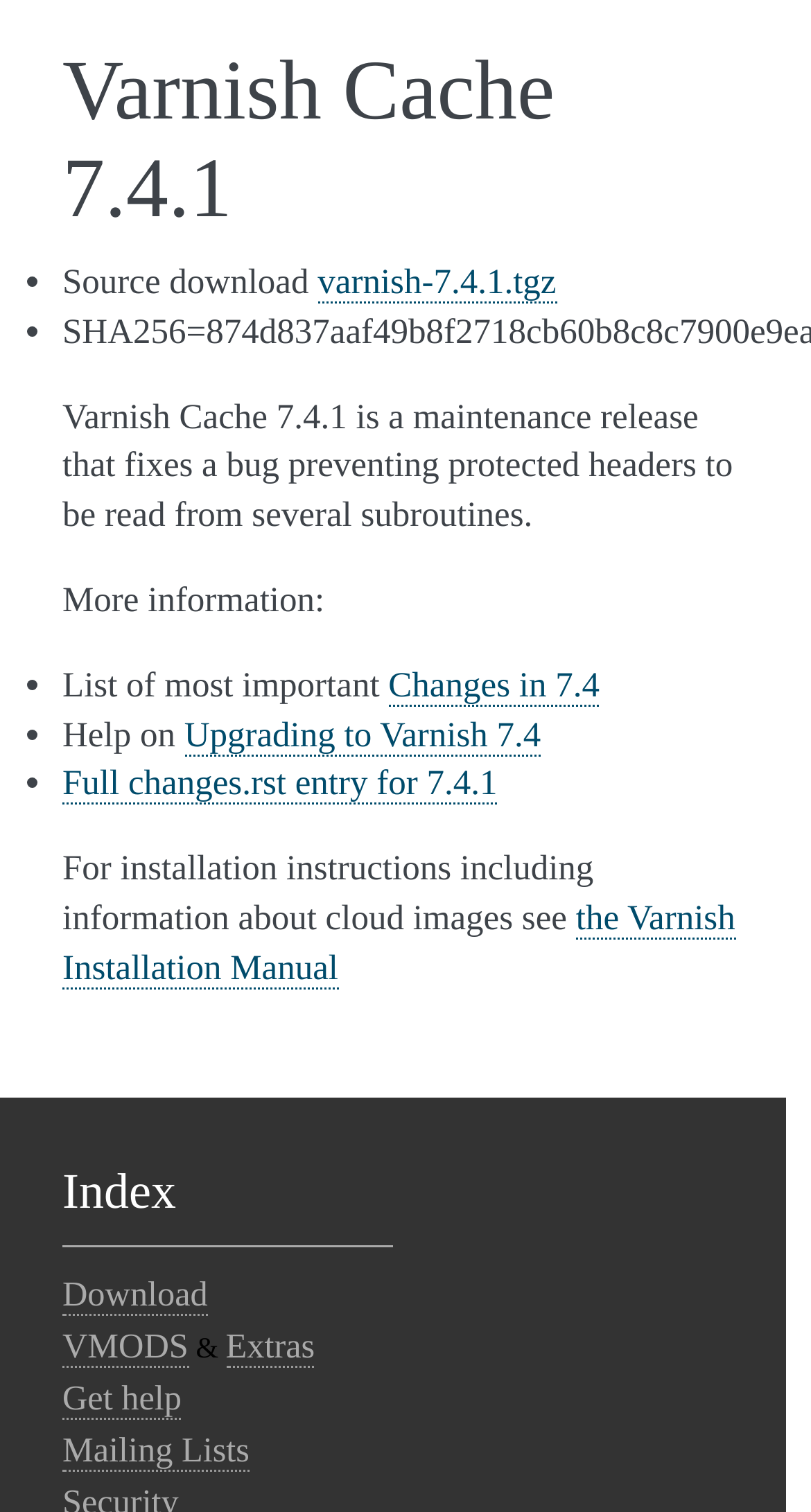Please indicate the bounding box coordinates of the element's region to be clicked to achieve the instruction: "Post a comment". Provide the coordinates as four float numbers between 0 and 1, i.e., [left, top, right, bottom].

None